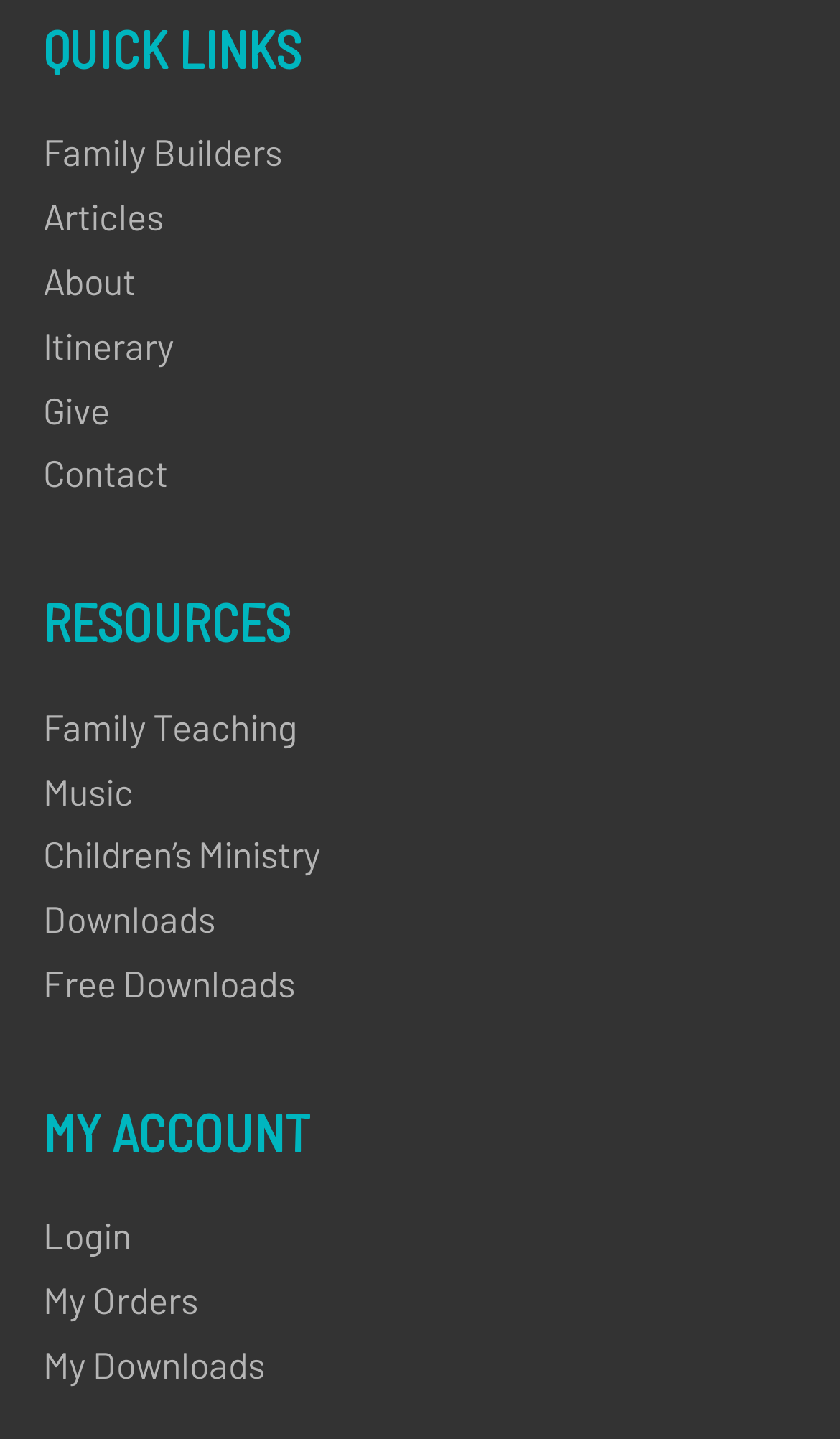Determine the bounding box coordinates for the region that must be clicked to execute the following instruction: "view family builders".

[0.051, 0.09, 0.336, 0.12]